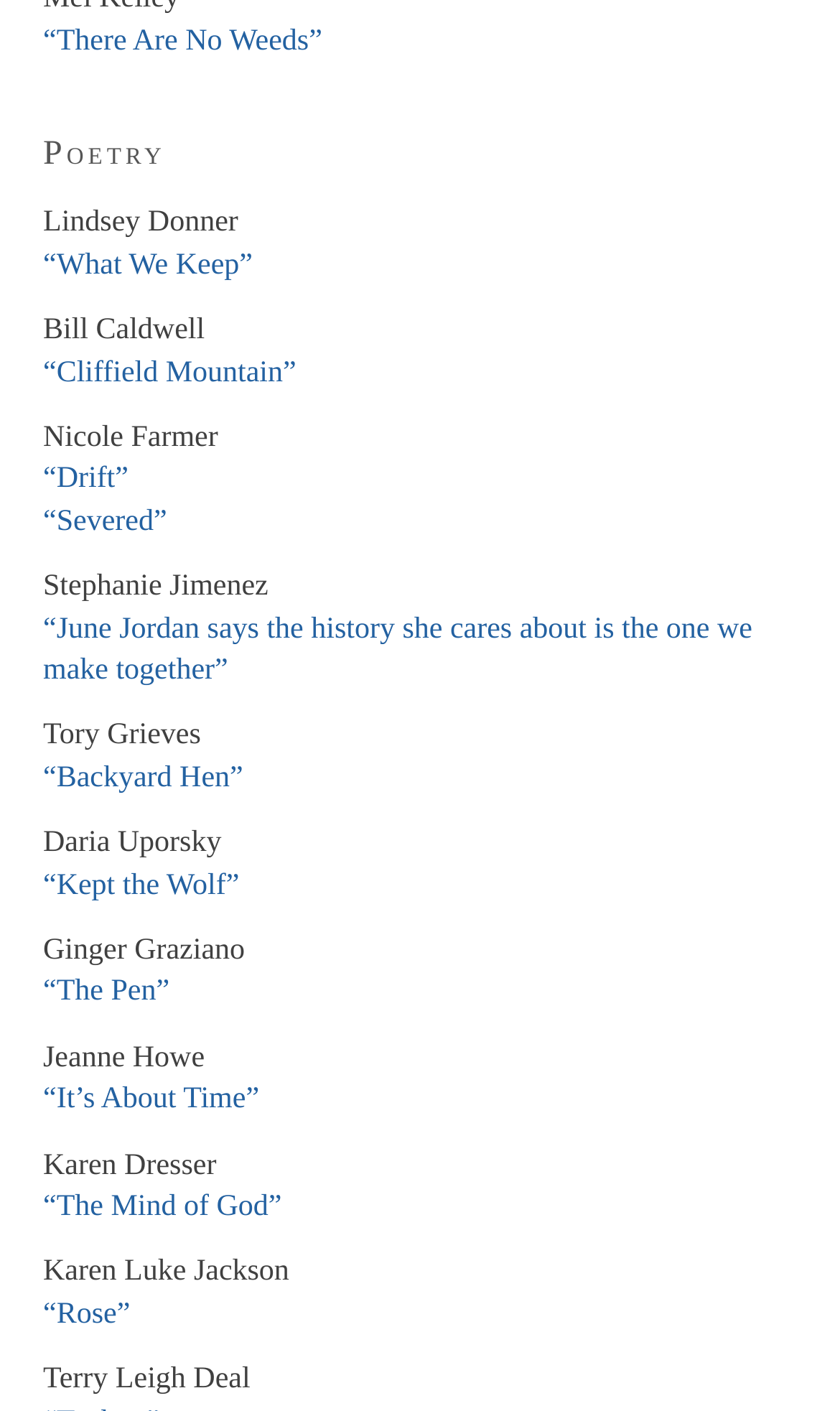How many poetry titles are listed?
Provide a one-word or short-phrase answer based on the image.

19